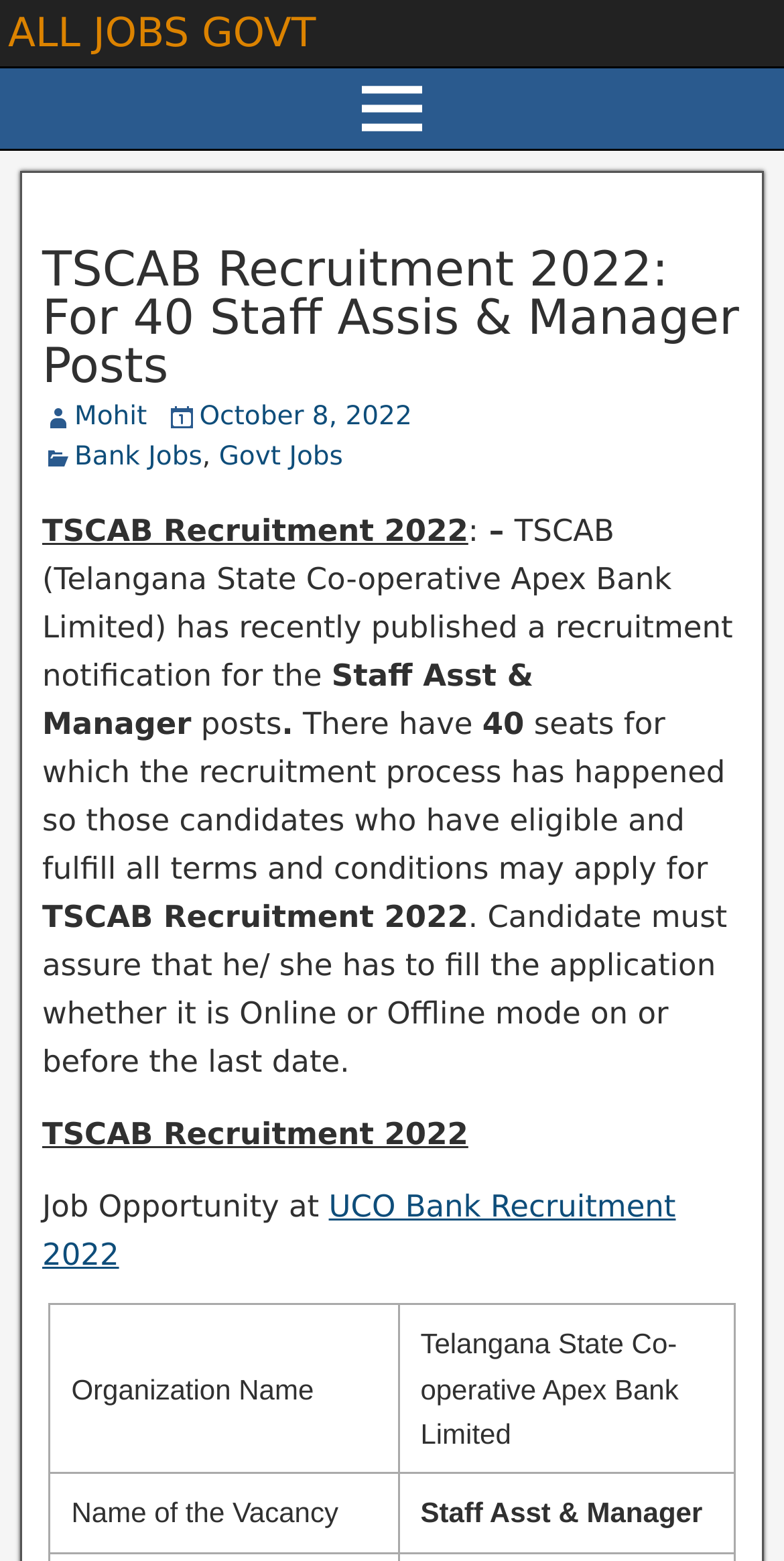Please use the details from the image to answer the following question comprehensively:
How many seats are available for the recruitment?

I found this answer by reading the text content of the webpage, specifically the sentence 'There have 40 seats for which the recruitment process has happened so those candidates who have eligible and fulfill all terms and conditions may apply for' which mentions the number of available seats.